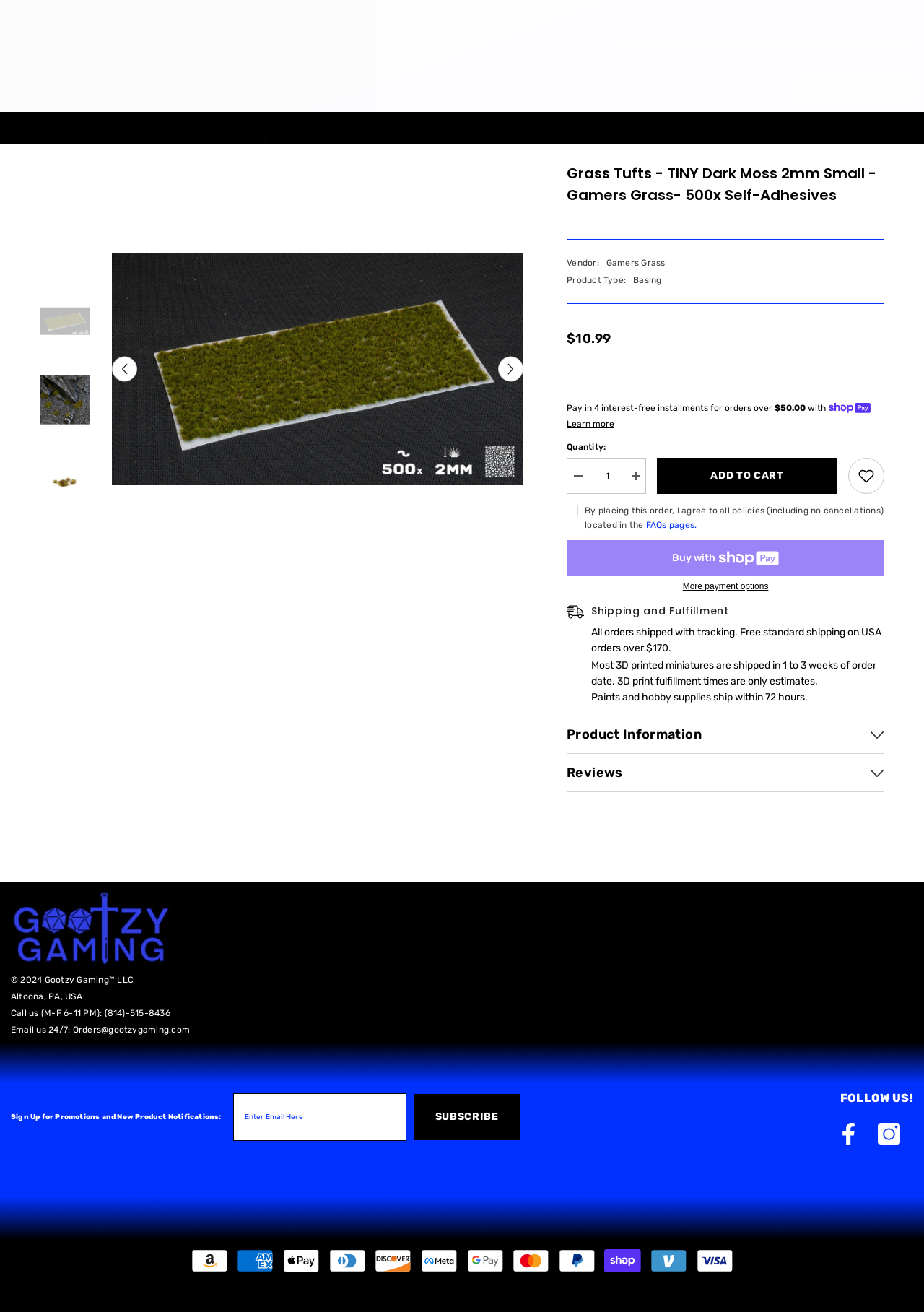What is the name of the product?
Using the image, respond with a single word or phrase.

Grass Tufts - TINY Dark Moss 2mm Small